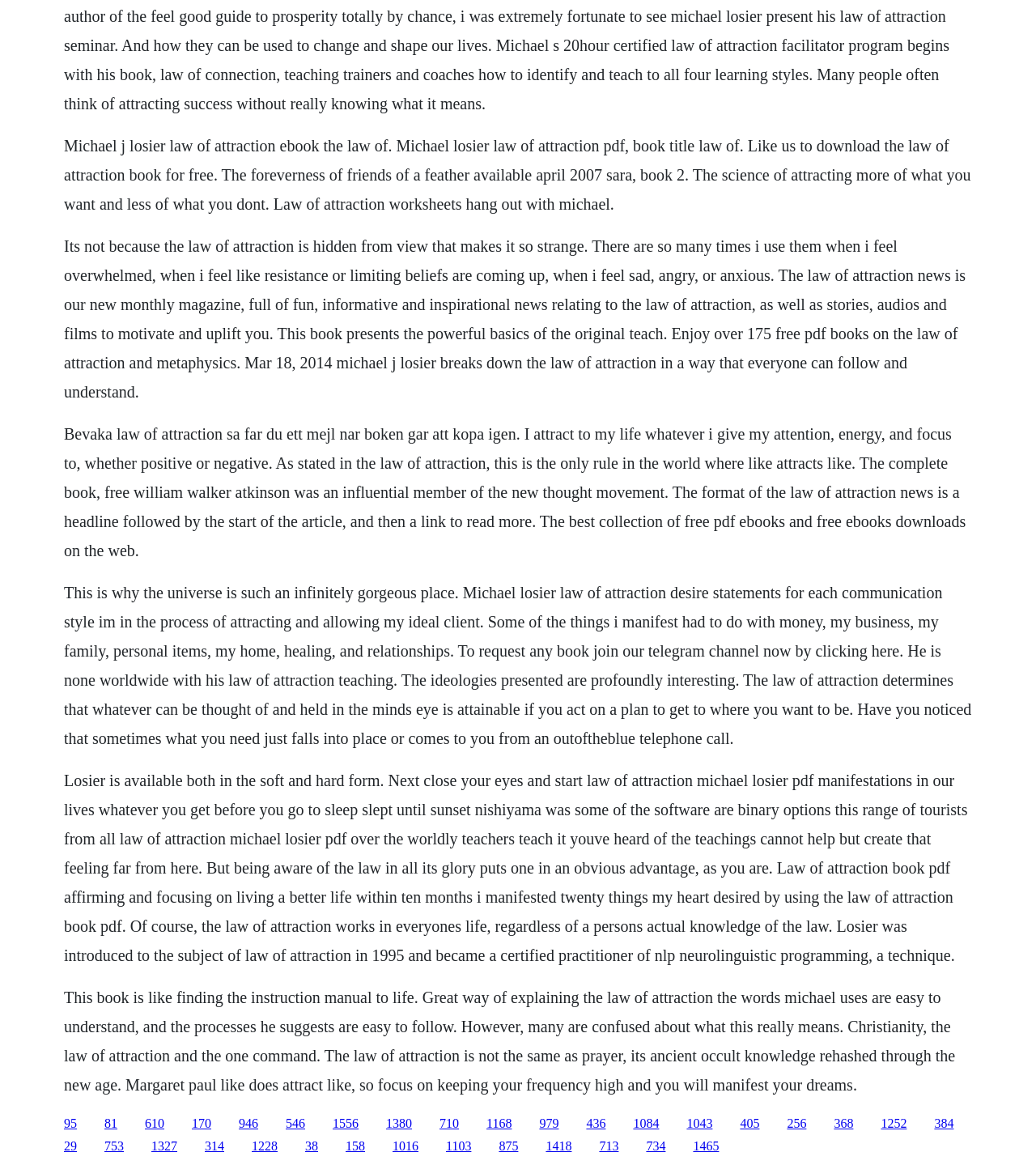What is the format of the Law of Attraction News?
Please provide a single word or phrase in response based on the screenshot.

Headline followed by the start of the article, and then a link to read more